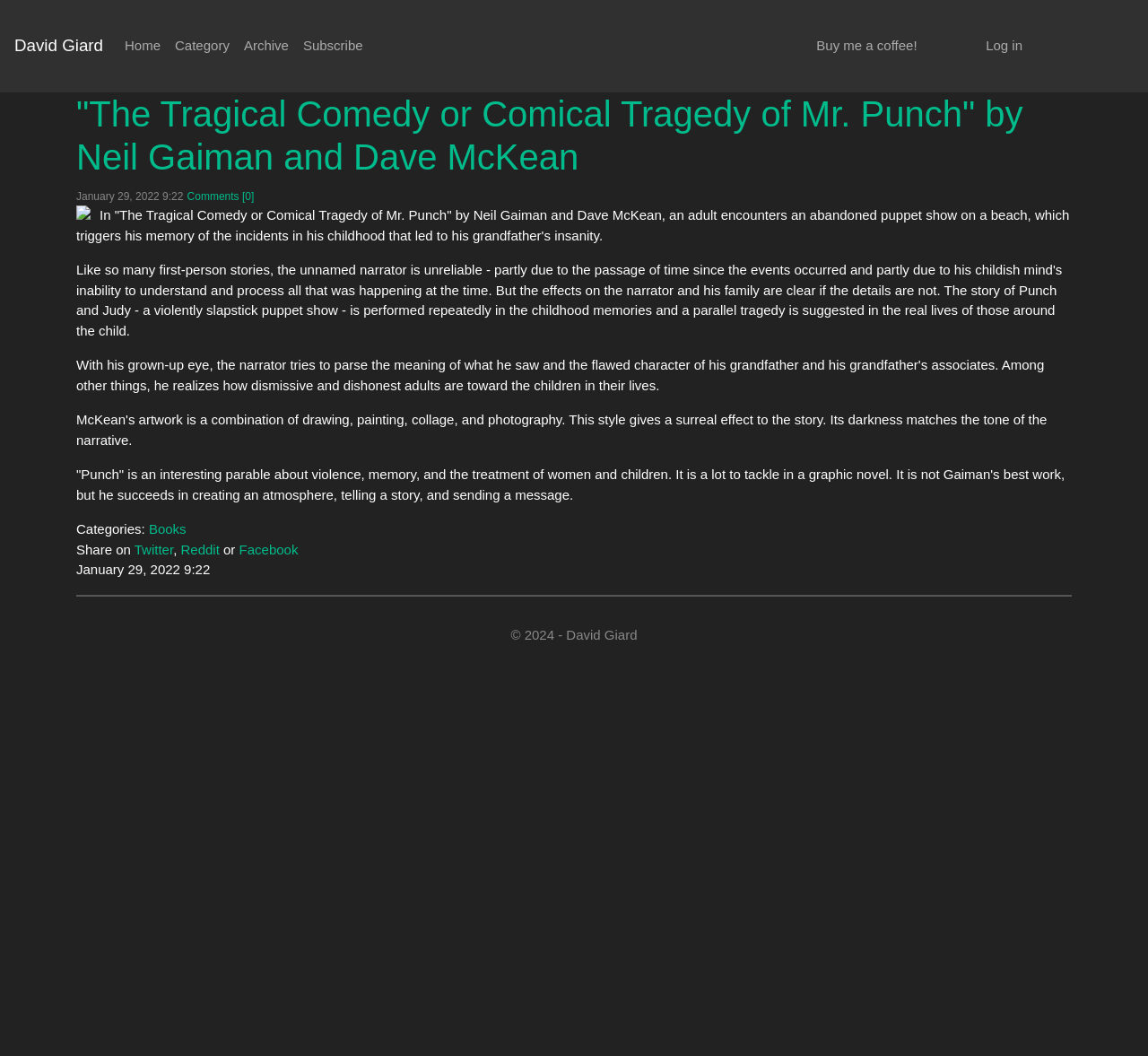What is the copyright year of the website?
Please provide a single word or phrase as your answer based on the screenshot.

2024